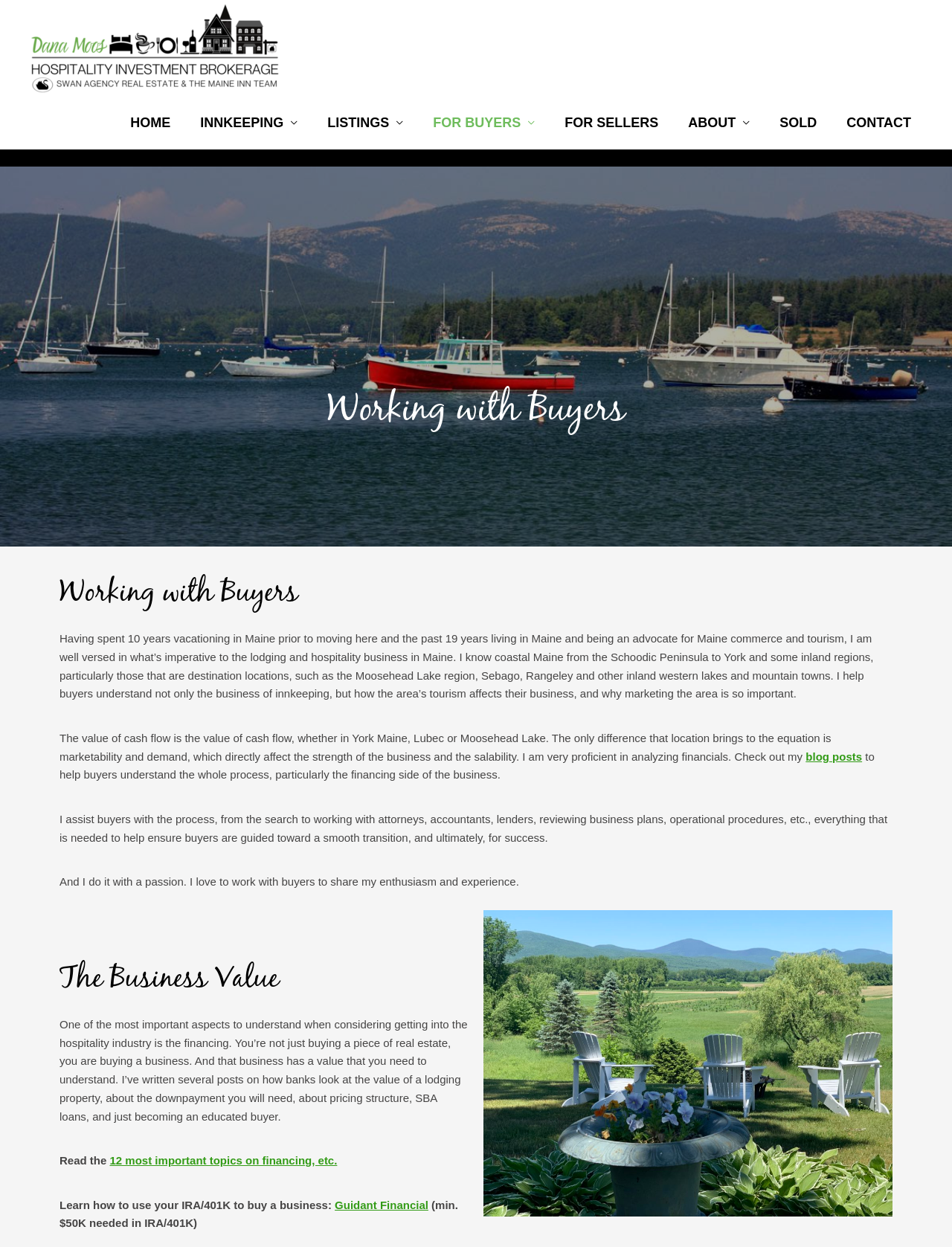What is the main topic of the webpage?
Refer to the image and give a detailed response to the question.

The main topic of the webpage can be inferred from the heading 'Working with Buyers' and the subsequent text, which discusses the author's expertise in helping buyers find their dream lodging properties in Maine.